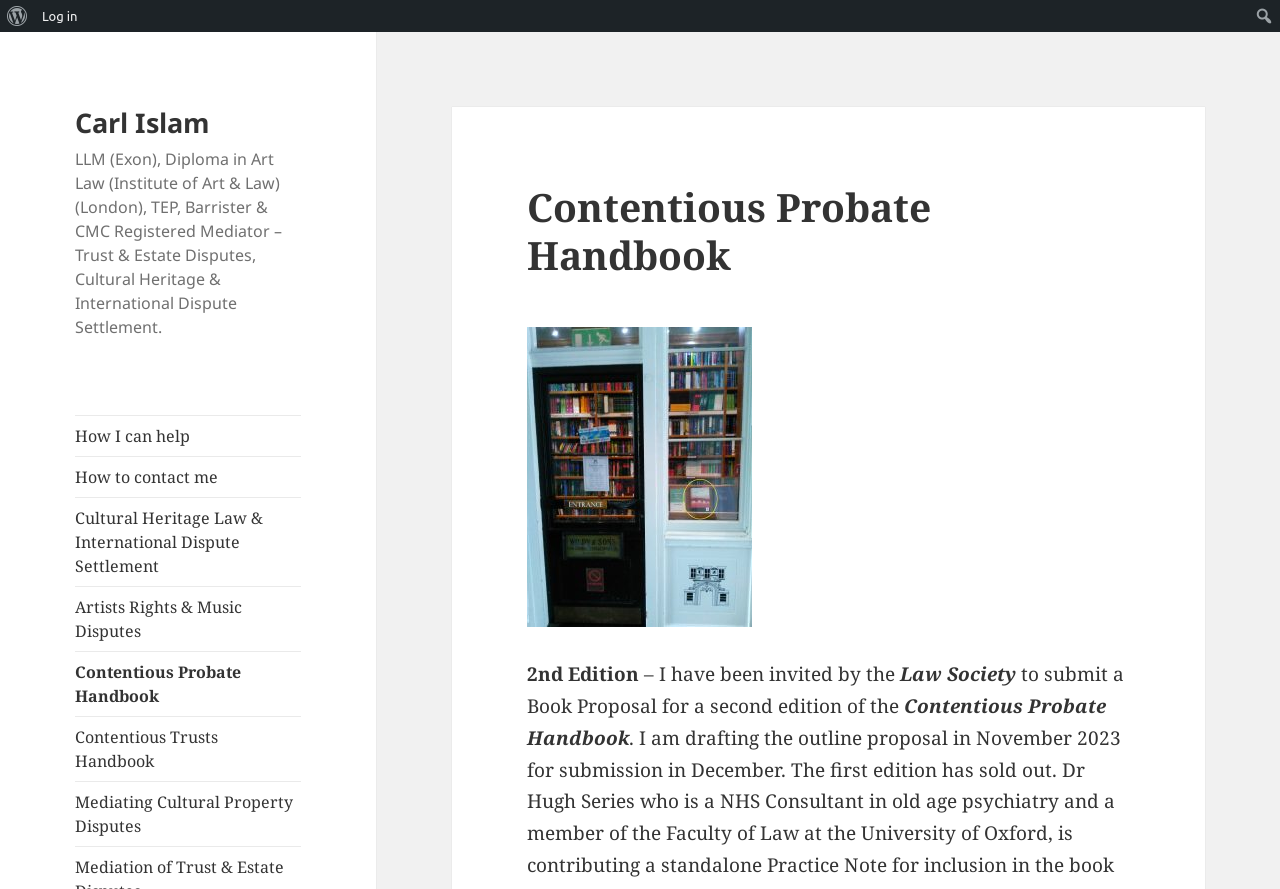Locate the bounding box coordinates of the element that should be clicked to fulfill the instruction: "log in".

[0.027, 0.0, 0.067, 0.036]